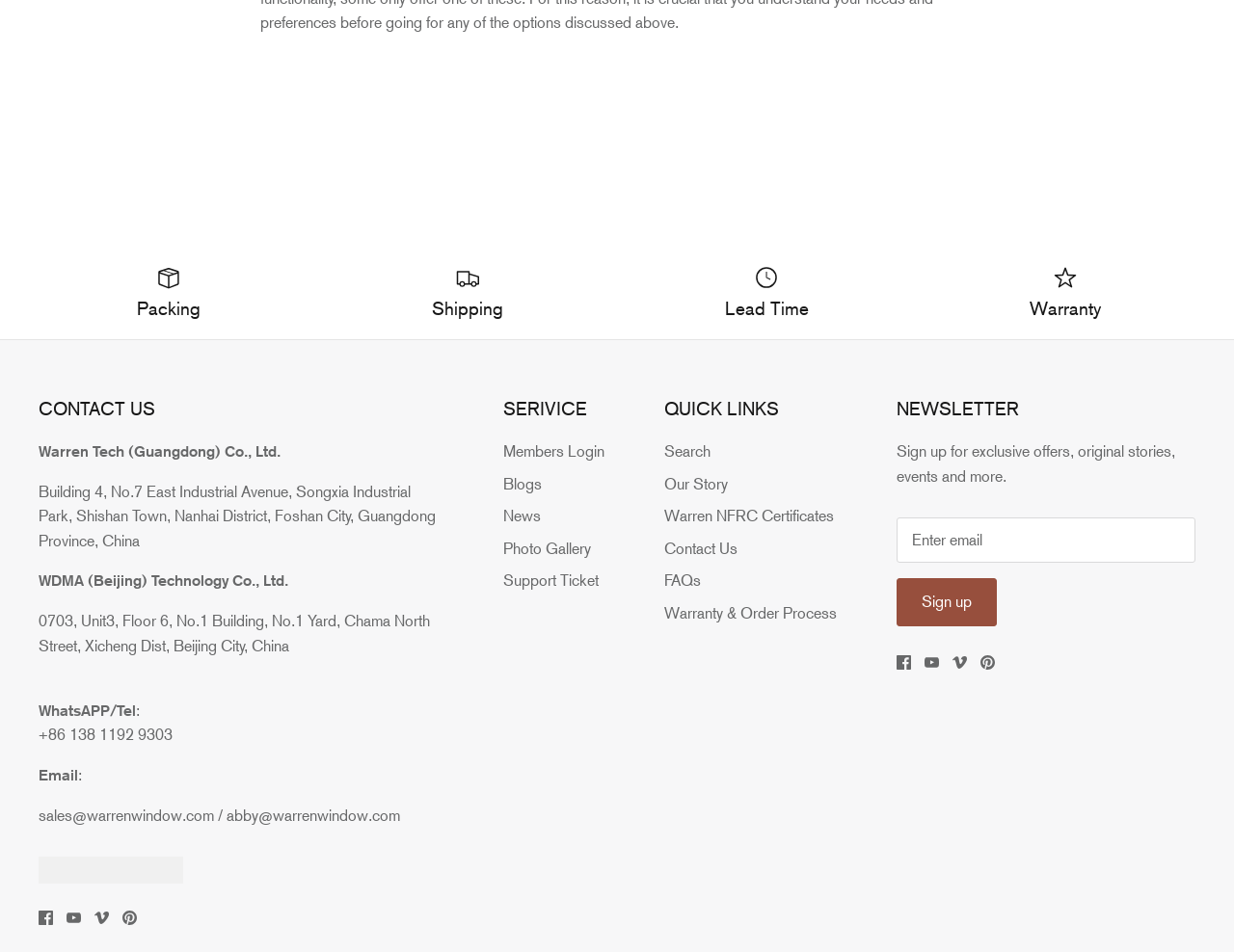Please determine the bounding box coordinates of the element's region to click for the following instruction: "Sign up for newsletter".

[0.727, 0.607, 0.808, 0.658]